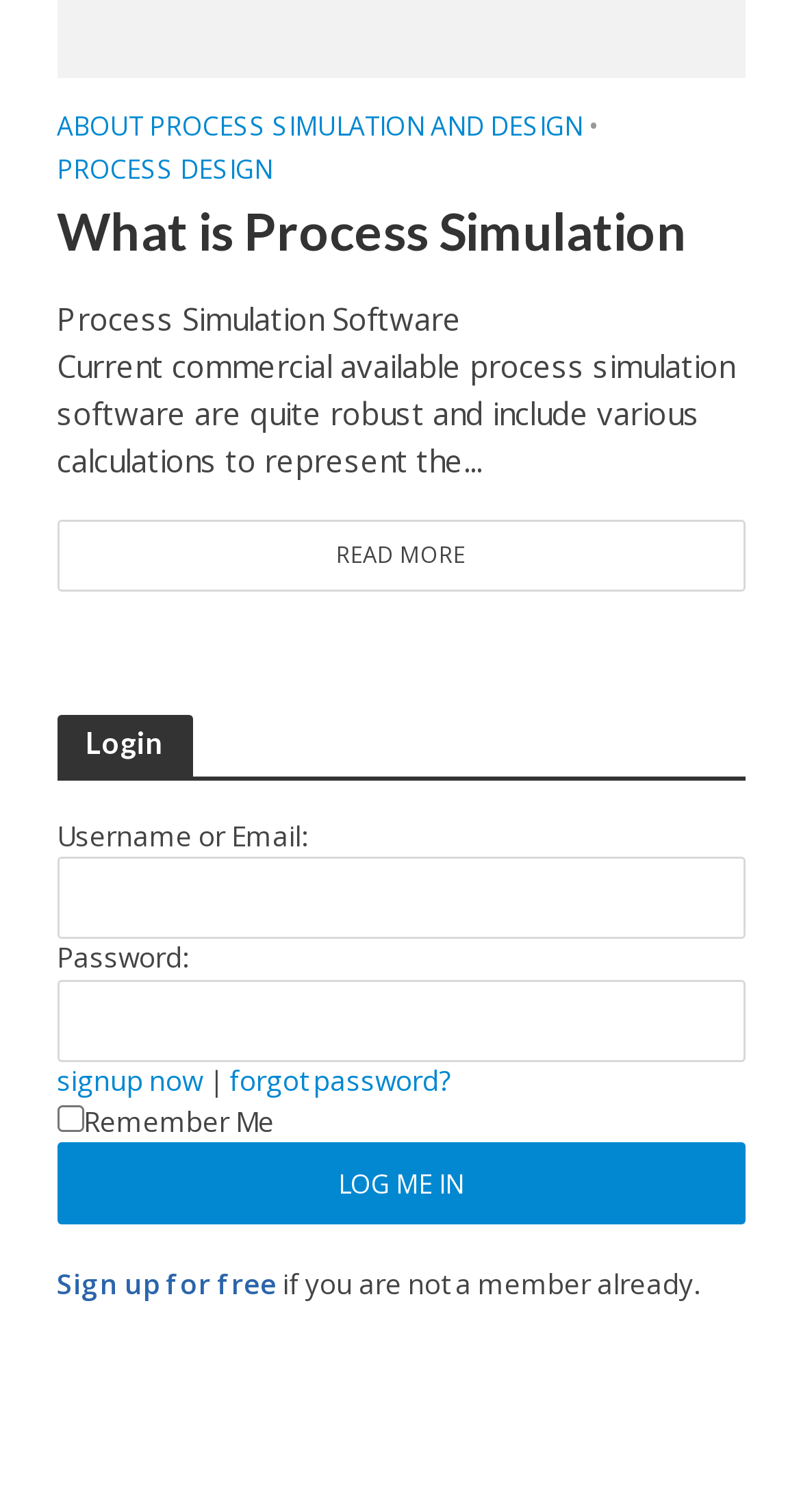Utilize the details in the image to give a detailed response to the question: What is the main topic of this webpage?

The main topic of this webpage is process simulation, which can be inferred from the heading 'What is Process Simulation' and the text 'Process Simulation Software'.